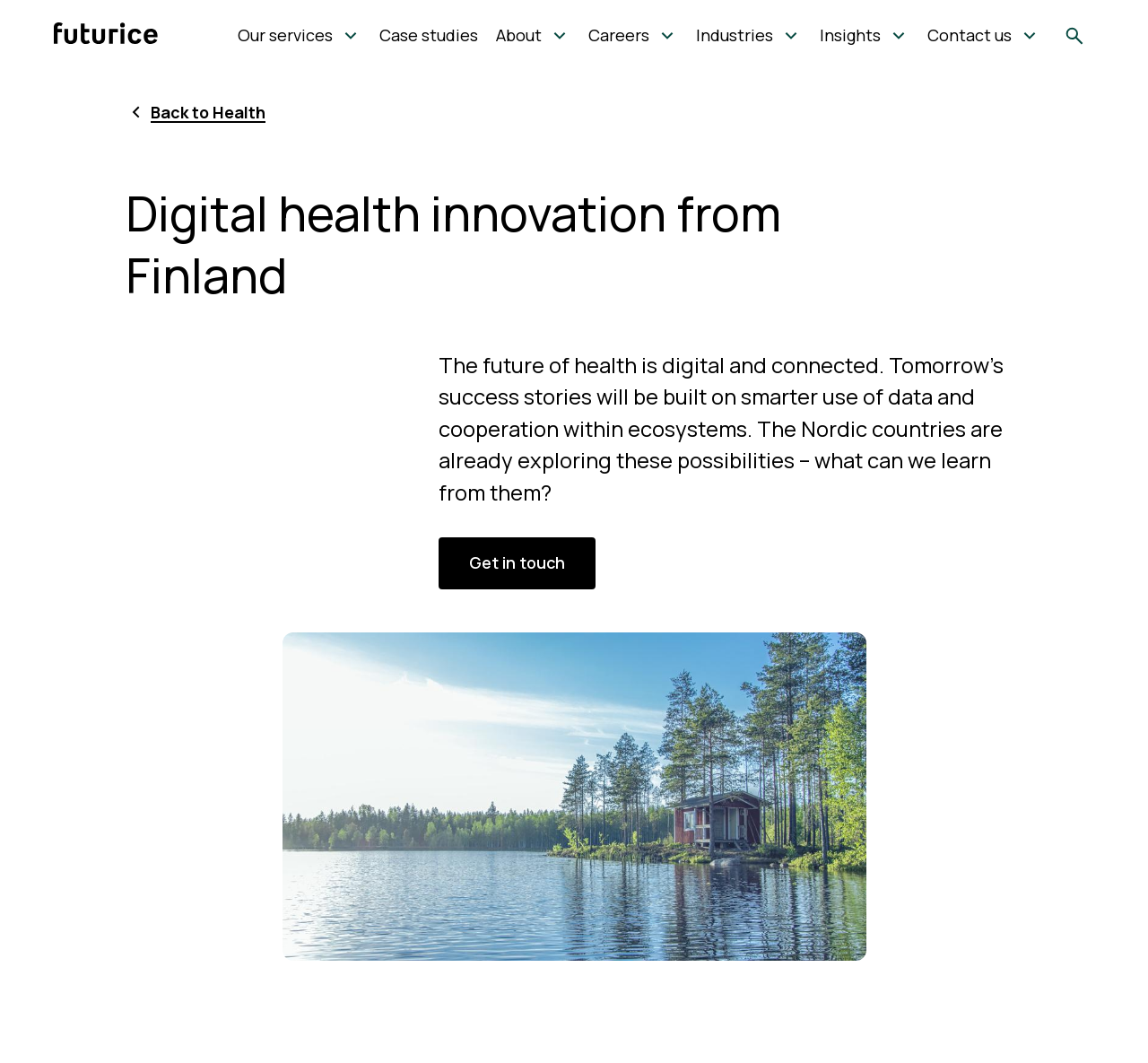Please identify the bounding box coordinates of the area I need to click to accomplish the following instruction: "Get in touch".

[0.382, 0.505, 0.519, 0.555]